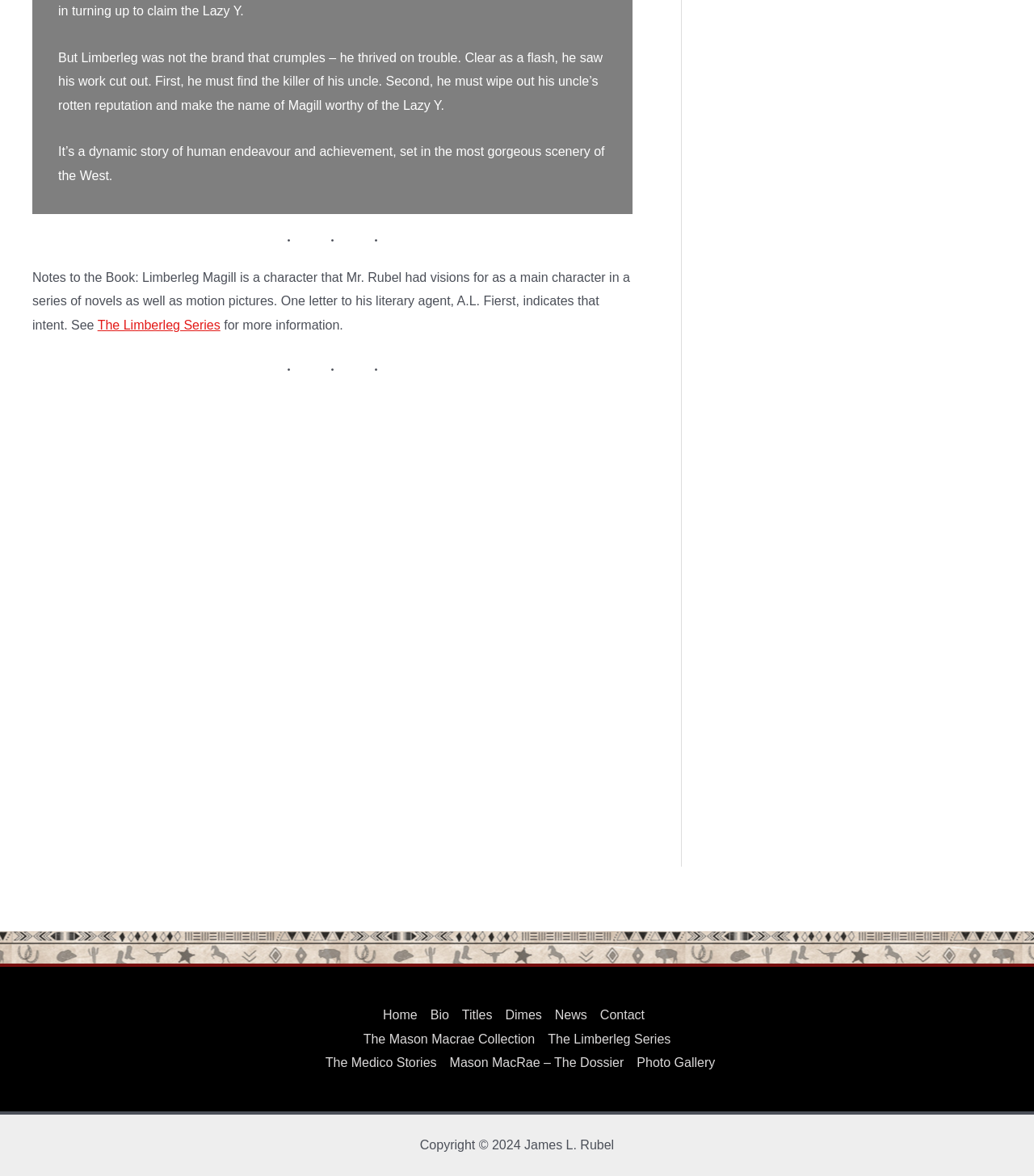What is the copyright year mentioned?
Kindly offer a comprehensive and detailed response to the question.

The copyright year is mentioned at the bottom of the webpage, in the StaticText element, which states 'Copyright © 2024 James L. Rubel'.